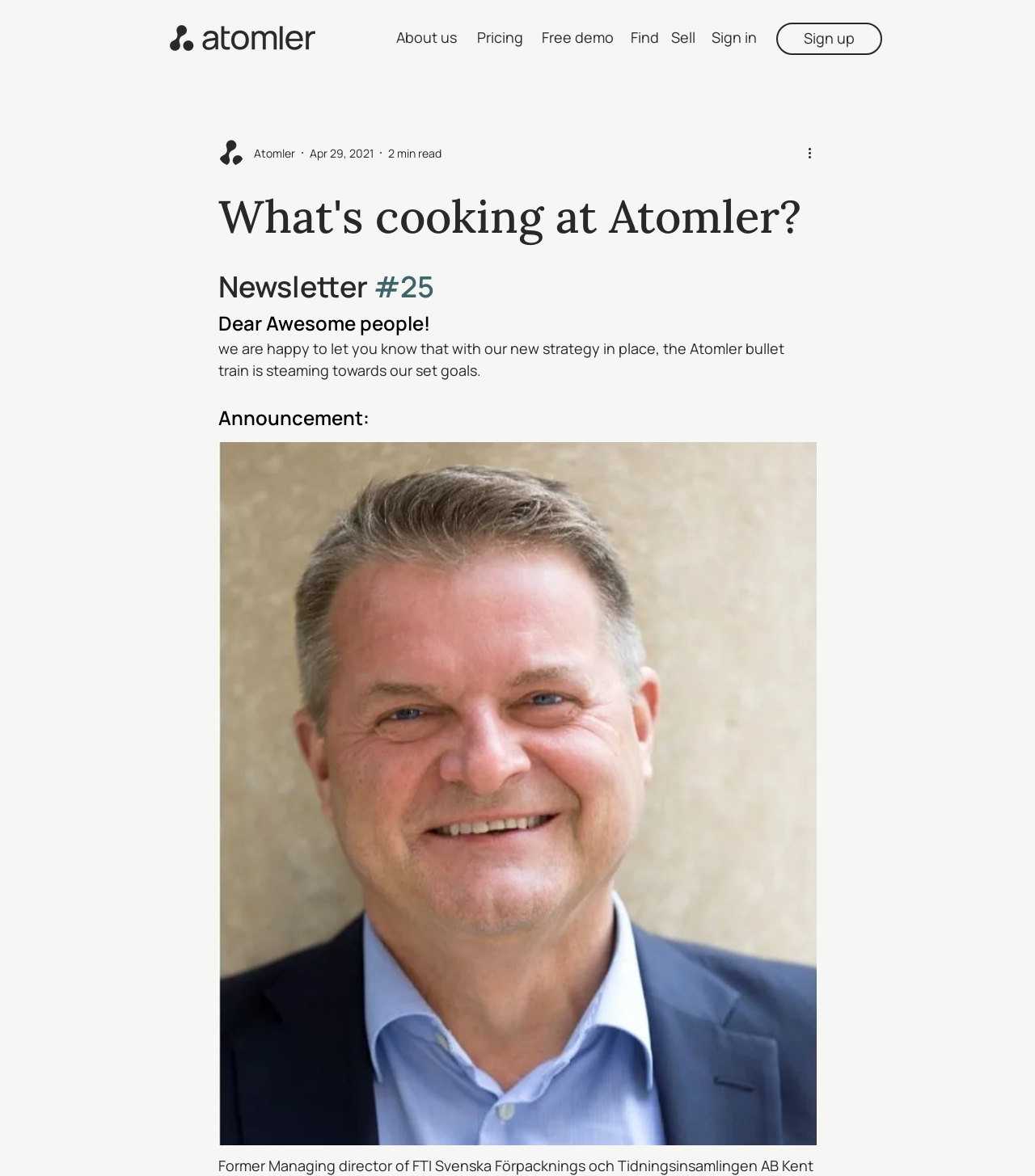Determine the coordinates of the bounding box for the clickable area needed to execute this instruction: "Click the Atomler logo".

[0.164, 0.021, 0.305, 0.043]